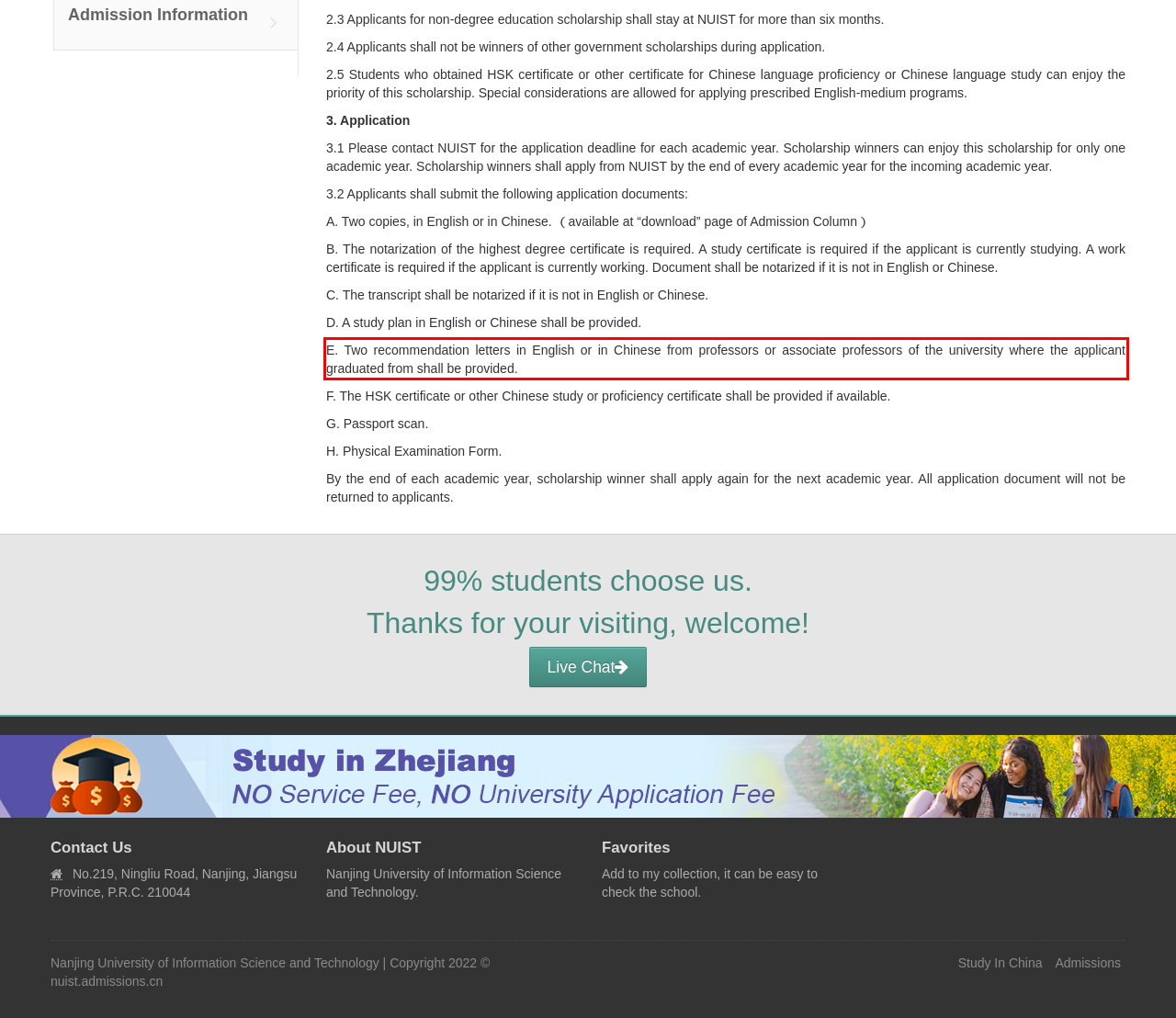Using the provided webpage screenshot, recognize the text content in the area marked by the red bounding box.

E. Two recommendation letters in English or in Chinese from professors or associate professors of the university where the applicant graduated from shall be provided.